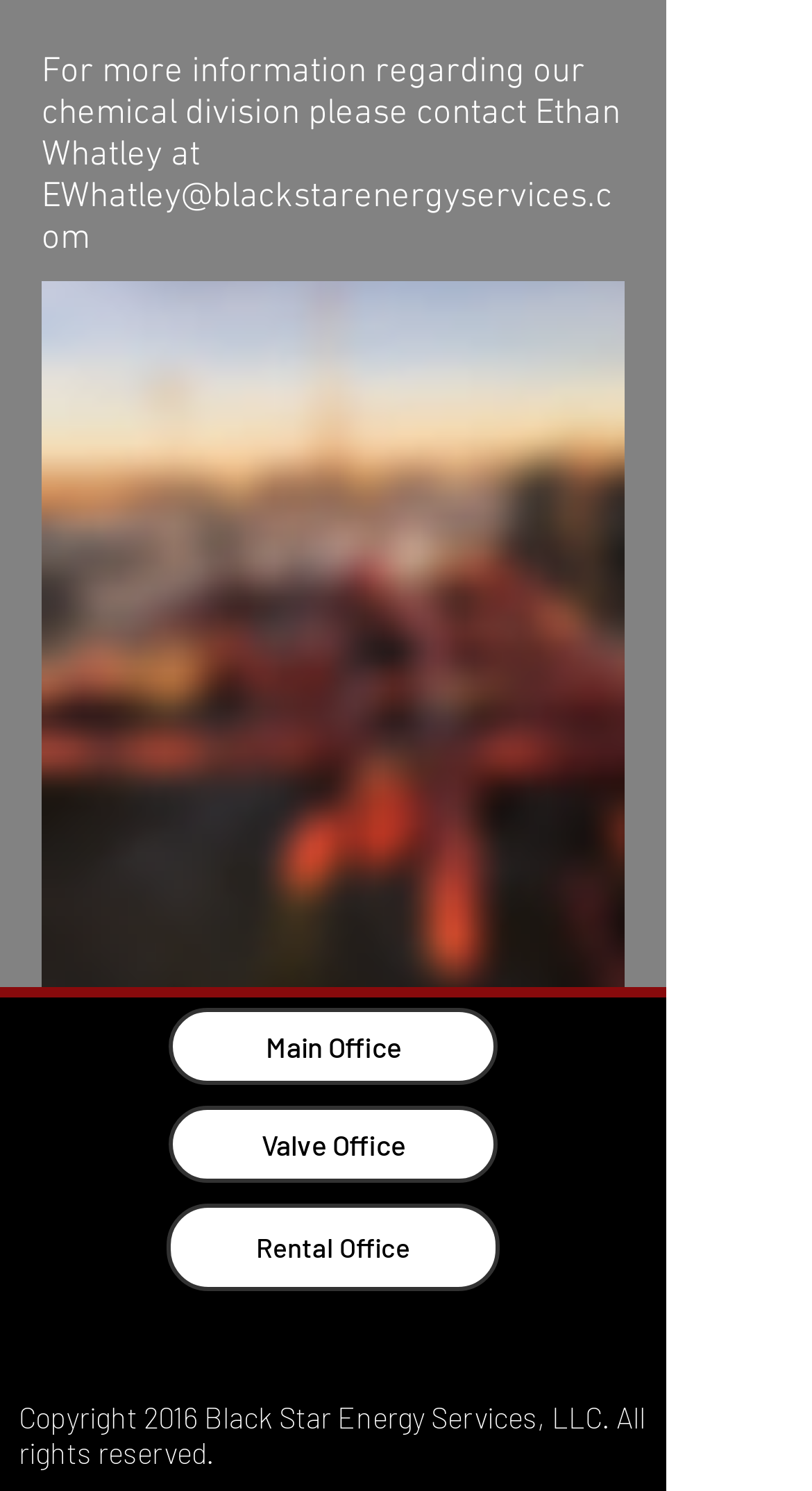How many social media links are present in the Social Bar?
Analyze the screenshot and provide a detailed answer to the question.

The Social Bar is a list element located at the coordinates [0.036, 0.88, 0.336, 0.92] and contains three link elements, each representing a social media platform: Facebook, LinkedIn, and Instagram.